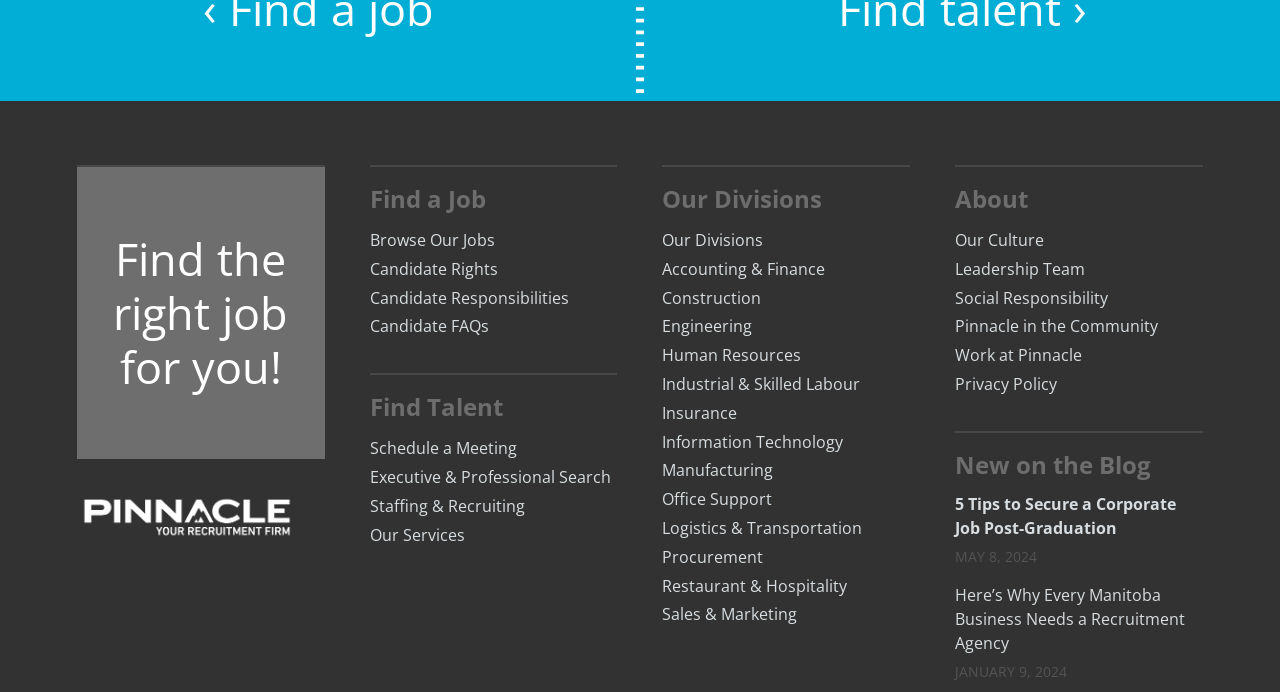Please answer the following question using a single word or phrase: 
What are the different divisions of Pinnacle?

Accounting, Construction, Engineering, etc.